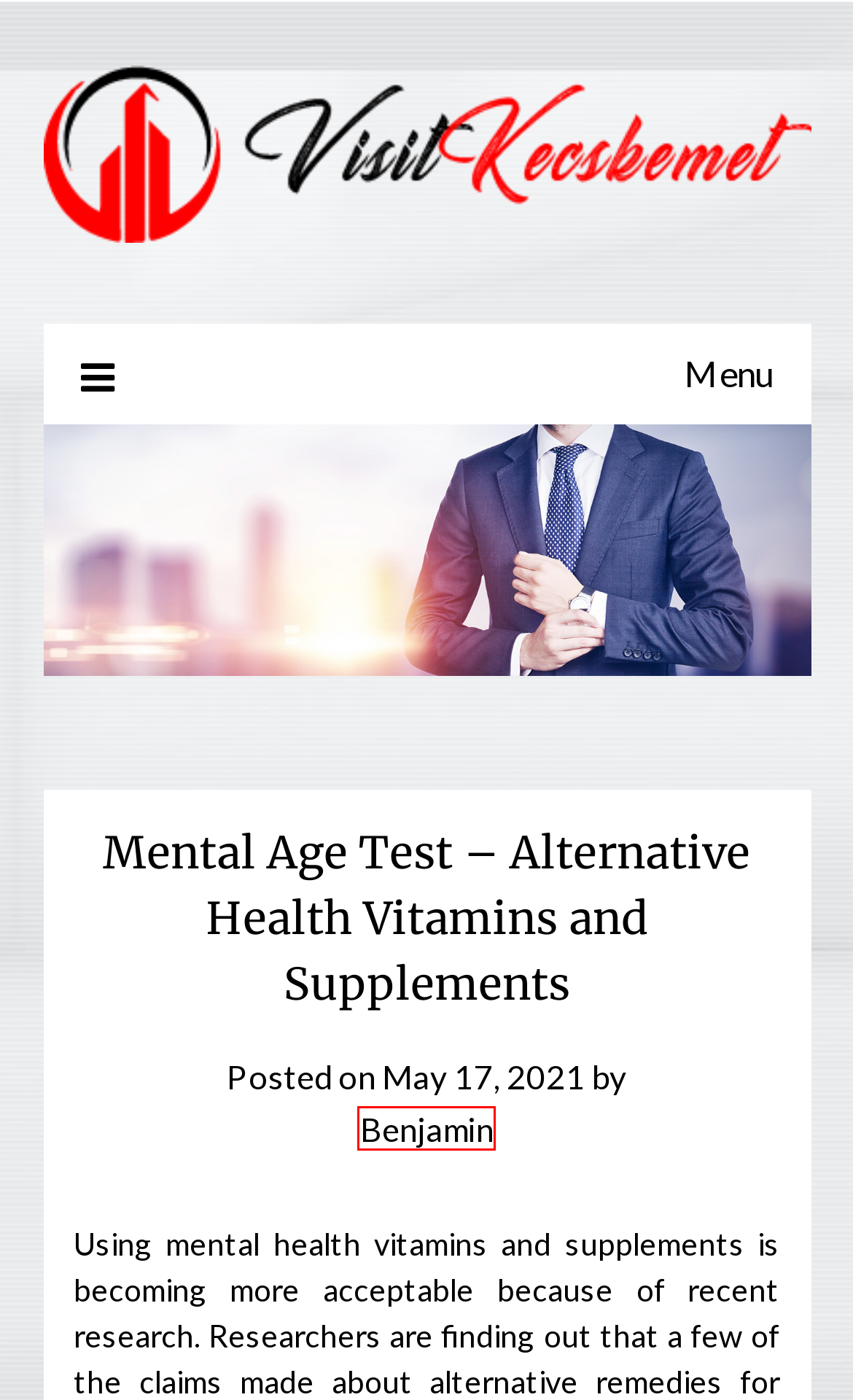With the provided screenshot showing a webpage and a red bounding box, determine which webpage description best fits the new page that appears after clicking the element inside the red box. Here are the options:
A. Application – Wonder Blog
B. Benjamin – Wonder Blog
C. Pets – Wonder Blog
D. Education – Wonder Blog
E. Law – Wonder Blog
F. Betting – Wonder Blog
G. Quiet Revolution on Valium’s Resurgence in Treating Muscle Spasms – Wonder Blog
H. Real Estate – Wonder Blog

B